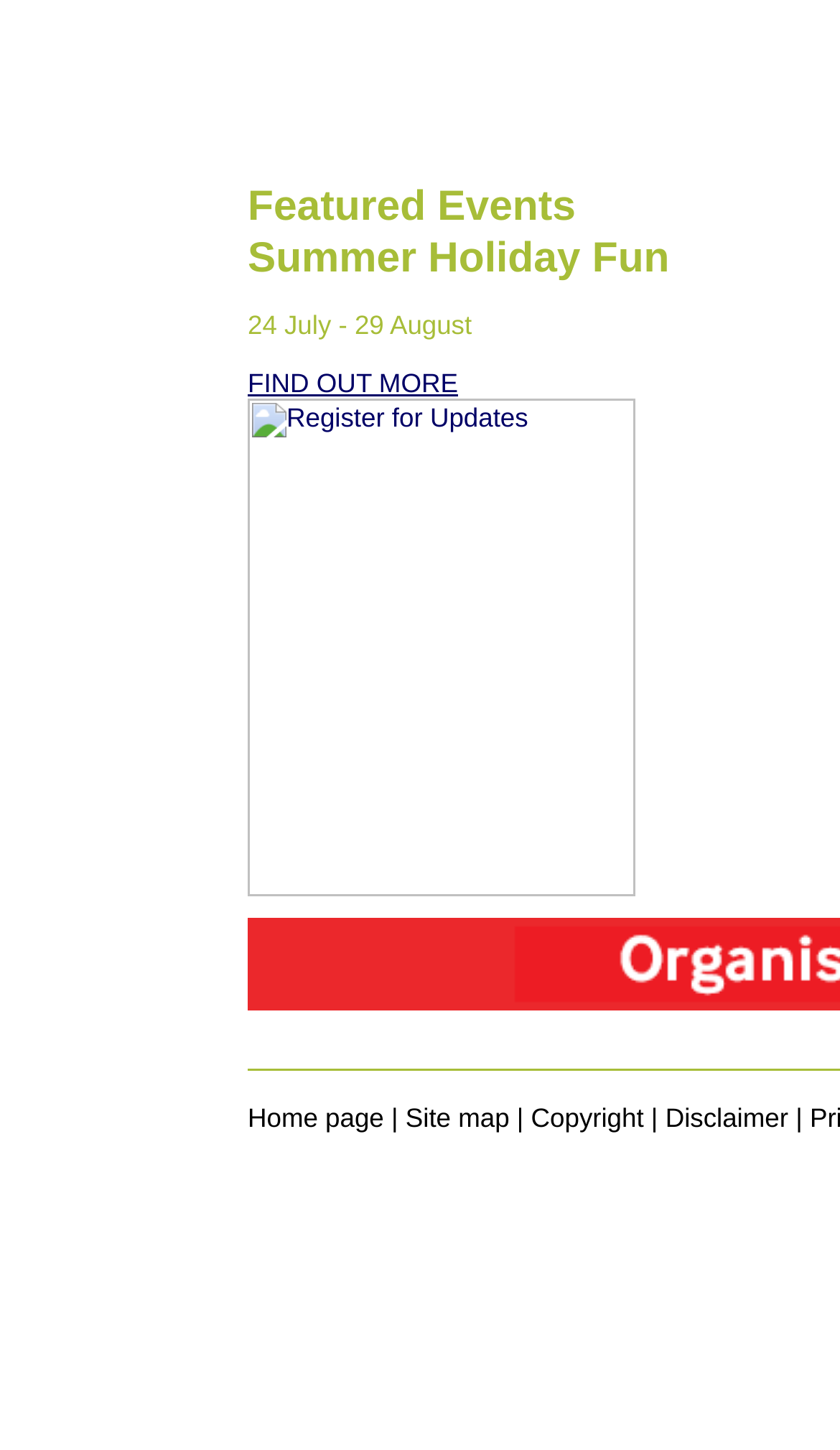What is the text on the image button?
Using the image as a reference, give an elaborate response to the question.

The image button with the text 'Register for Updates' is located below the 'FIND OUT MORE' link, with bounding box coordinates [0.295, 0.274, 0.756, 0.618].